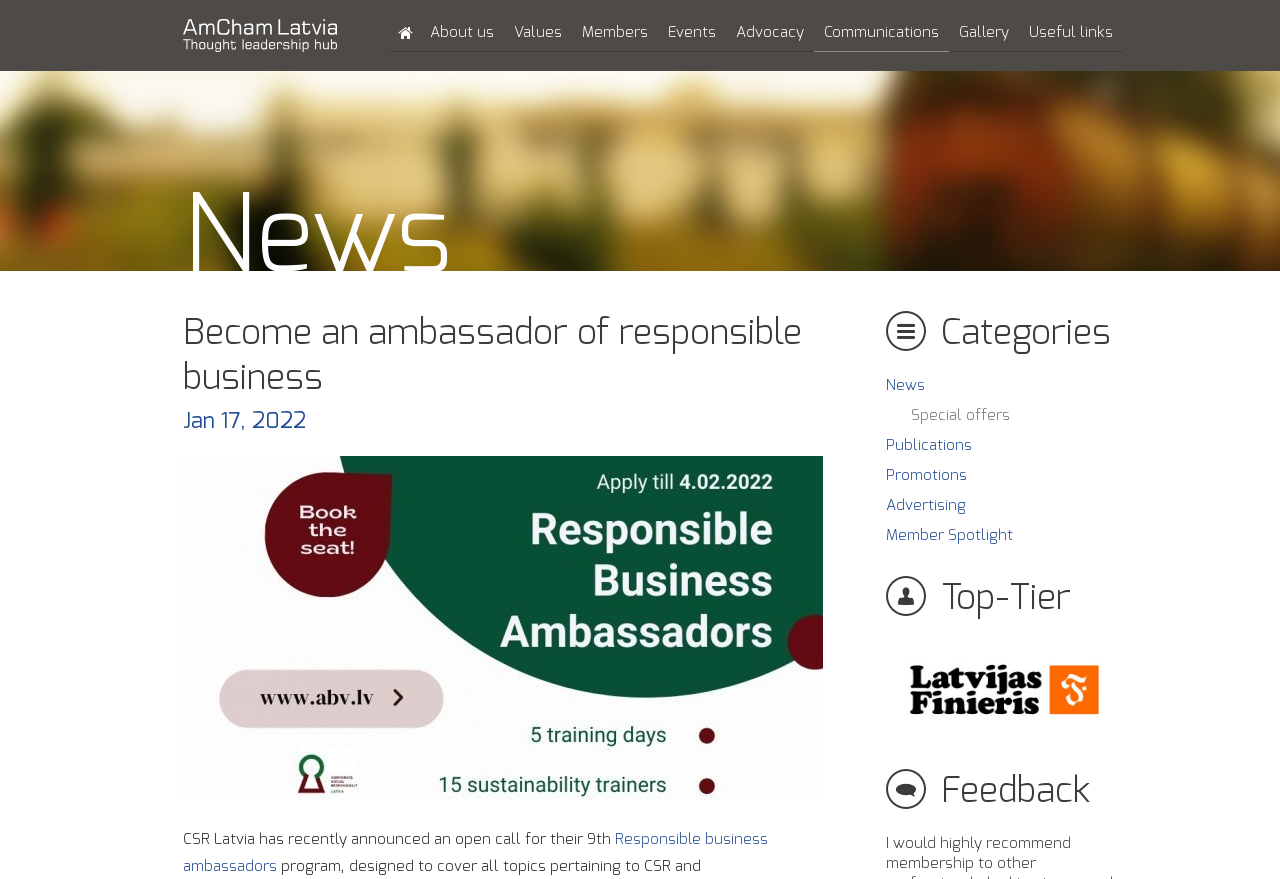Please specify the bounding box coordinates for the clickable region that will help you carry out the instruction: "Learn about Responsible business ambassadors".

[0.143, 0.947, 0.6, 0.994]